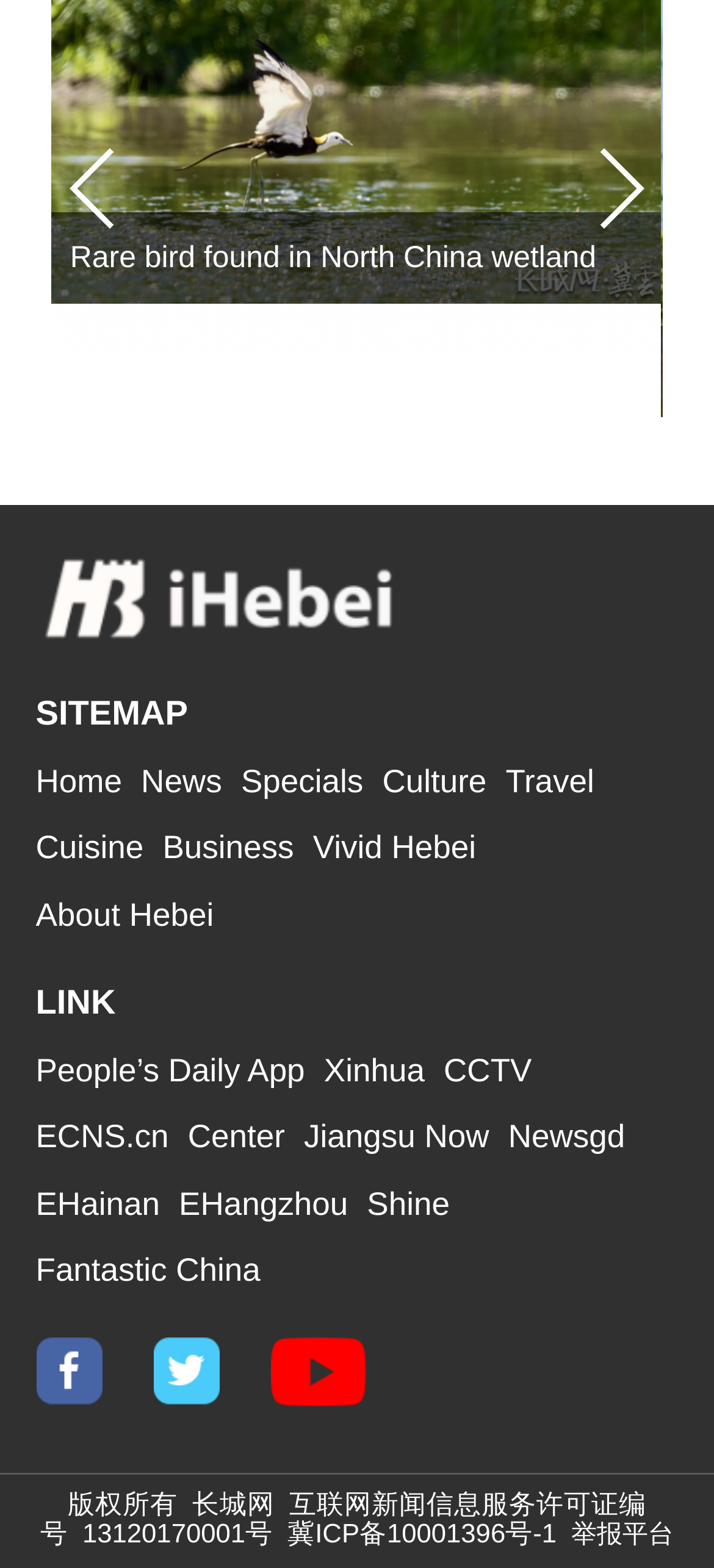Please specify the bounding box coordinates of the clickable region to carry out the following instruction: "Click the 'Next slide' button". The coordinates should be four float numbers between 0 and 1, in the format [left, top, right, bottom].

[0.833, 0.095, 0.902, 0.146]